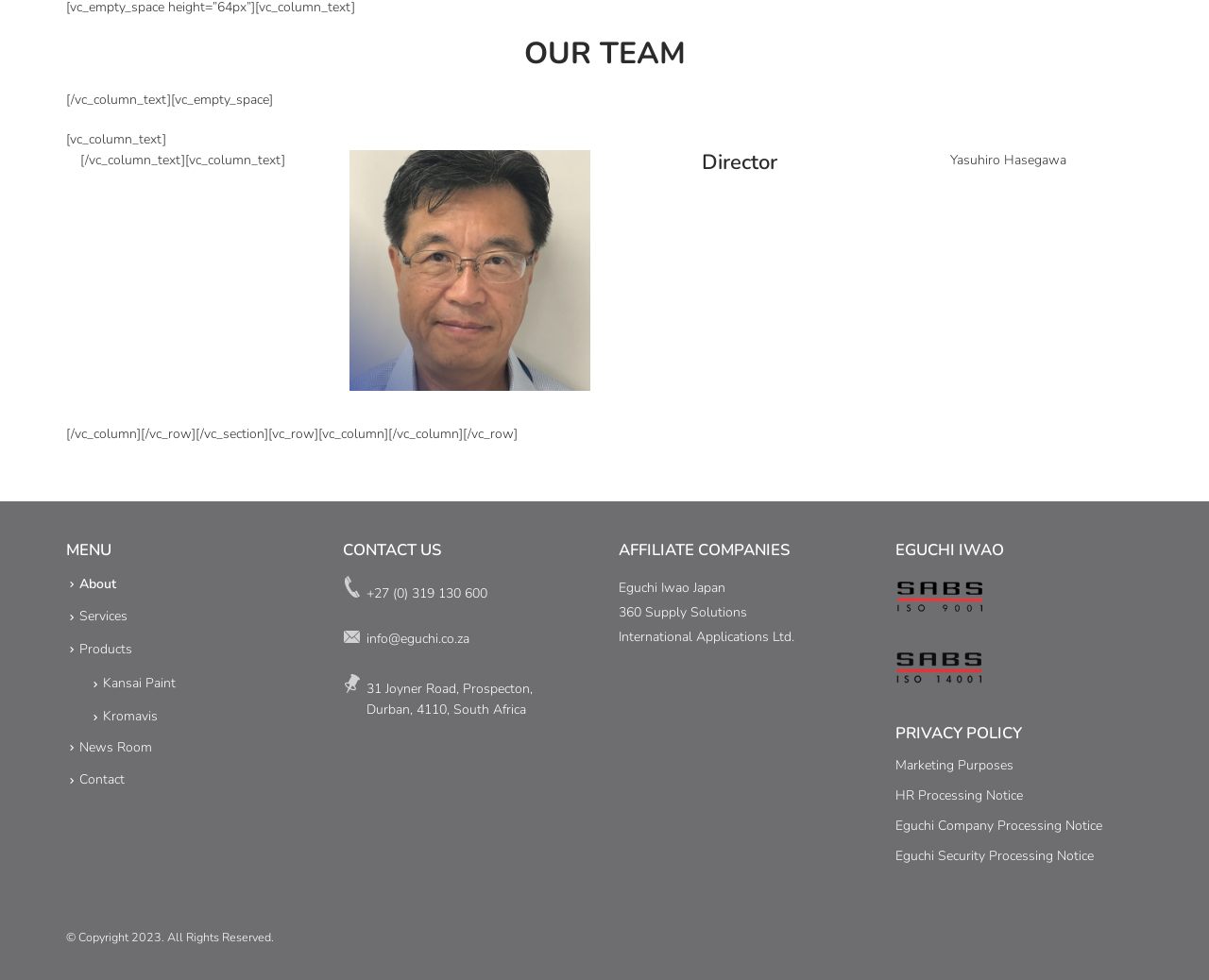Using the provided element description: "parent_node: Commercial Director aria-describedby="slick-slide01"", identify the bounding box coordinates. The coordinates should be four floats between 0 and 1 in the order [left, top, right, bottom].

[0.289, 0.153, 0.488, 0.399]